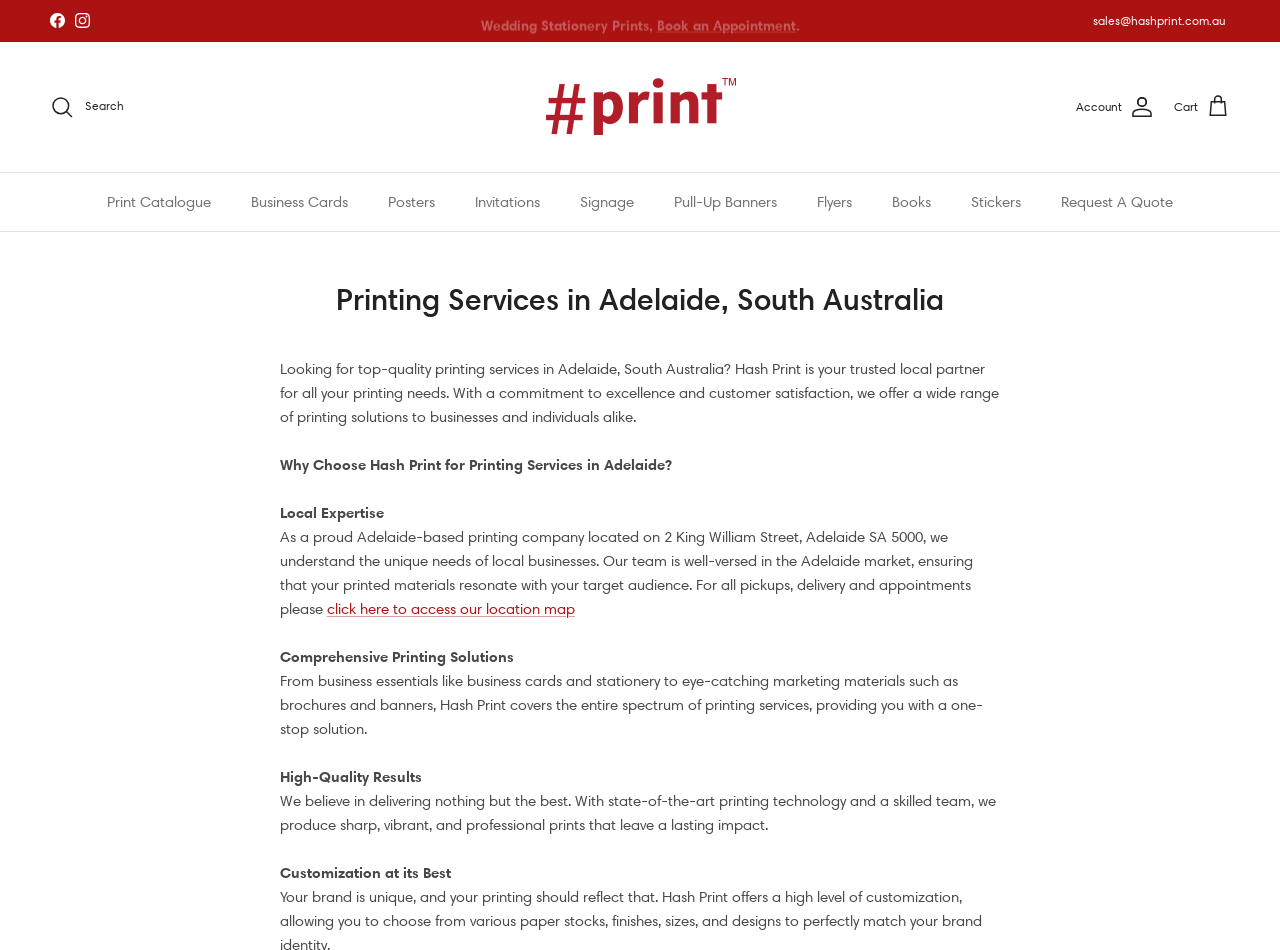Locate the bounding box of the UI element defined by this description: "Request A Quote". The coordinates should be given as four float numbers between 0 and 1, formatted as [left, top, right, bottom].

[0.815, 0.182, 0.93, 0.244]